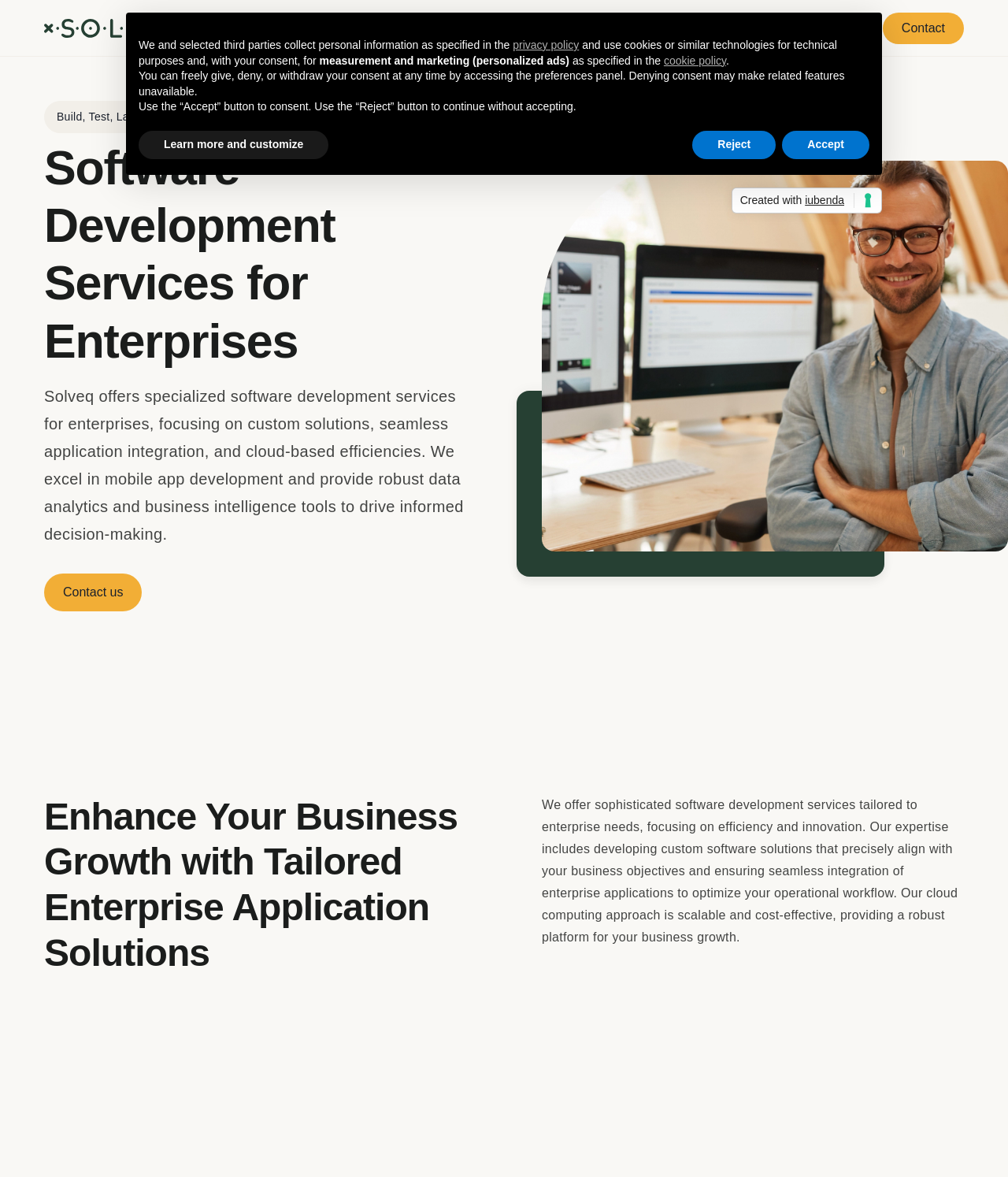Please give the bounding box coordinates of the area that should be clicked to fulfill the following instruction: "Click the About link". The coordinates should be in the format of four float numbers from 0 to 1, i.e., [left, top, right, bottom].

[0.604, 0.018, 0.637, 0.029]